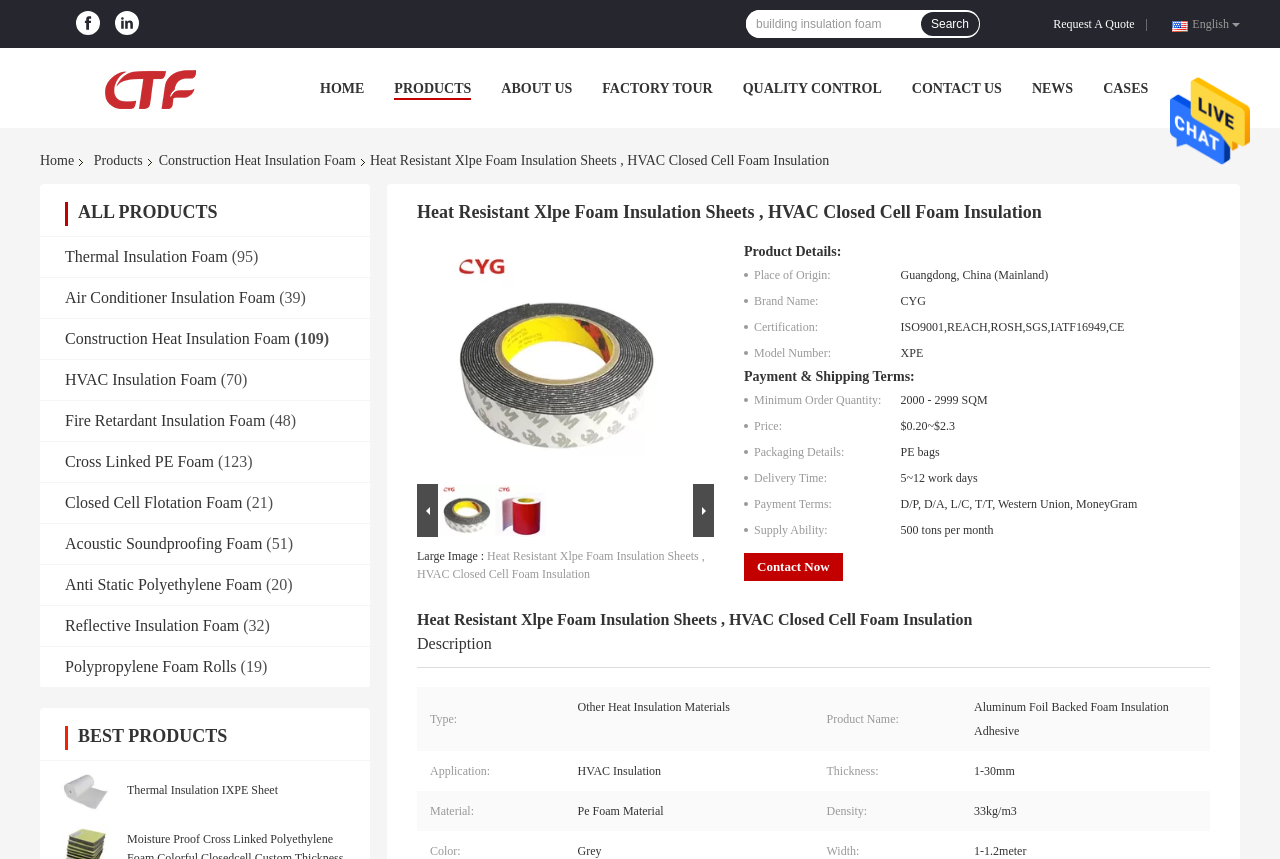Please determine the bounding box coordinates for the element that should be clicked to follow these instructions: "Search for building insulation foam".

[0.583, 0.012, 0.72, 0.044]